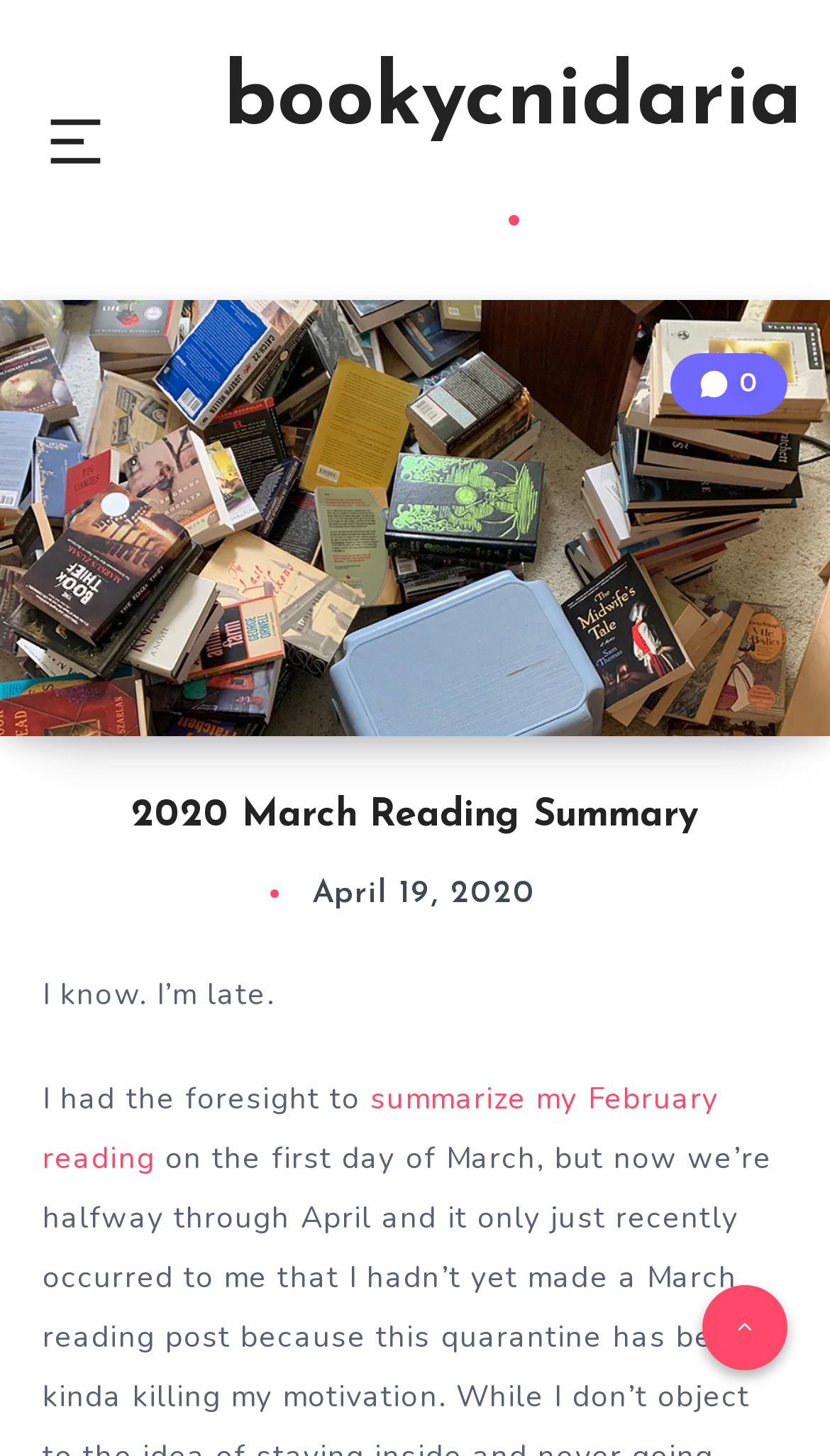Answer succinctly with a single word or phrase:
What is the author's excuse for being late?

Lack of foresight